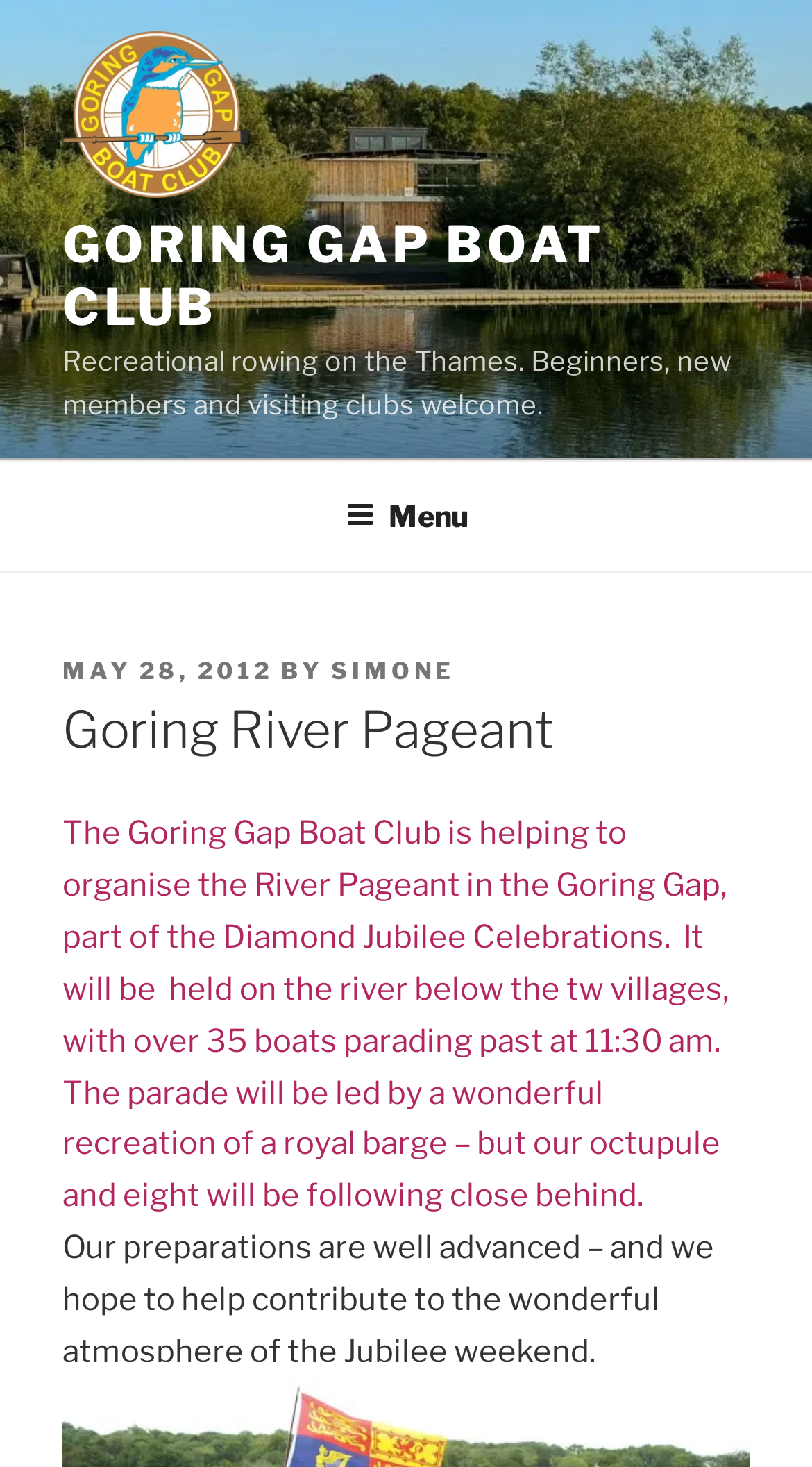What time will the boat parade start?
Please use the visual content to give a single word or phrase answer.

11:30 am